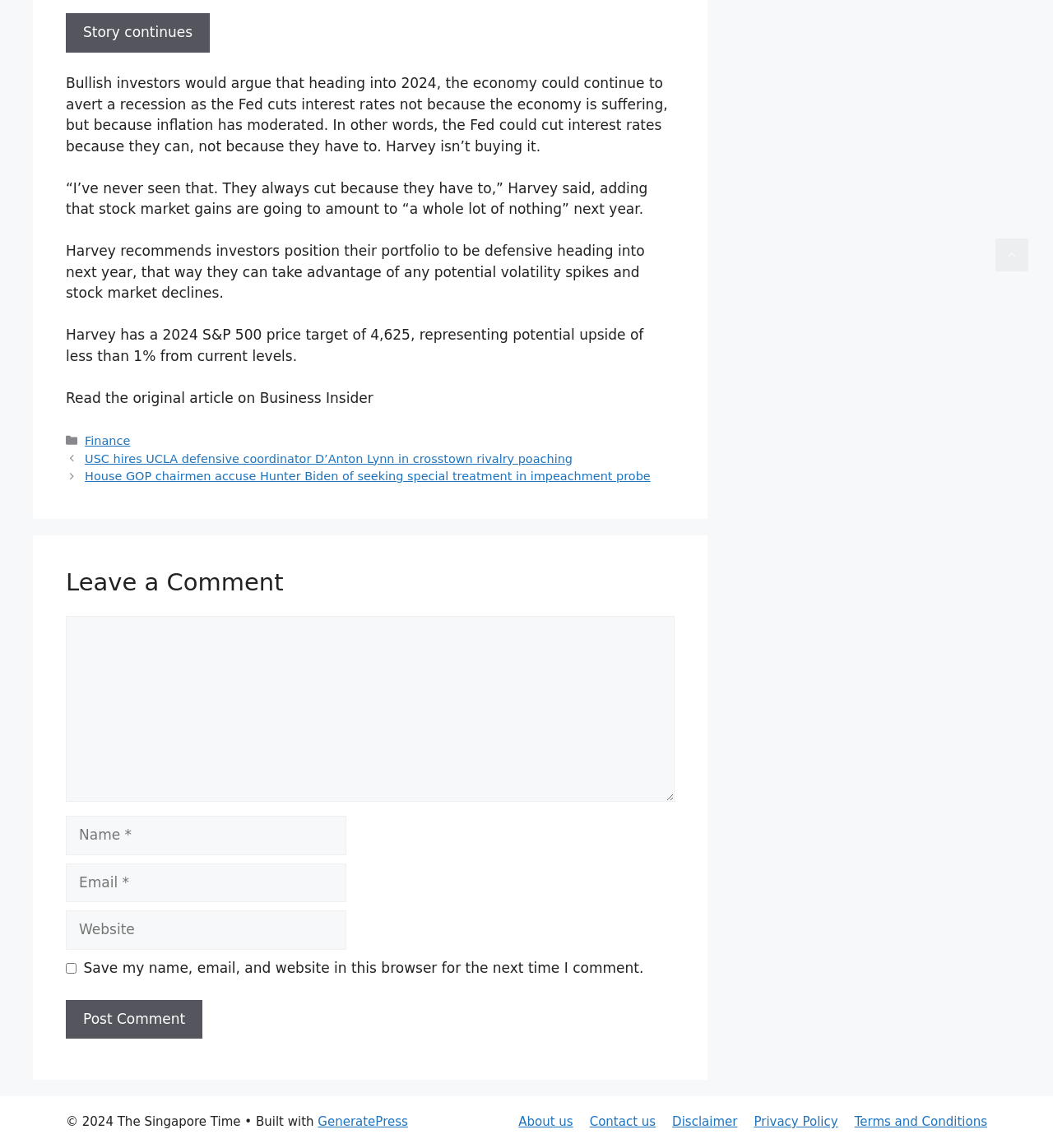Determine the bounding box coordinates for the element that should be clicked to follow this instruction: "go to HOME page". The coordinates should be given as four float numbers between 0 and 1, in the format [left, top, right, bottom].

None